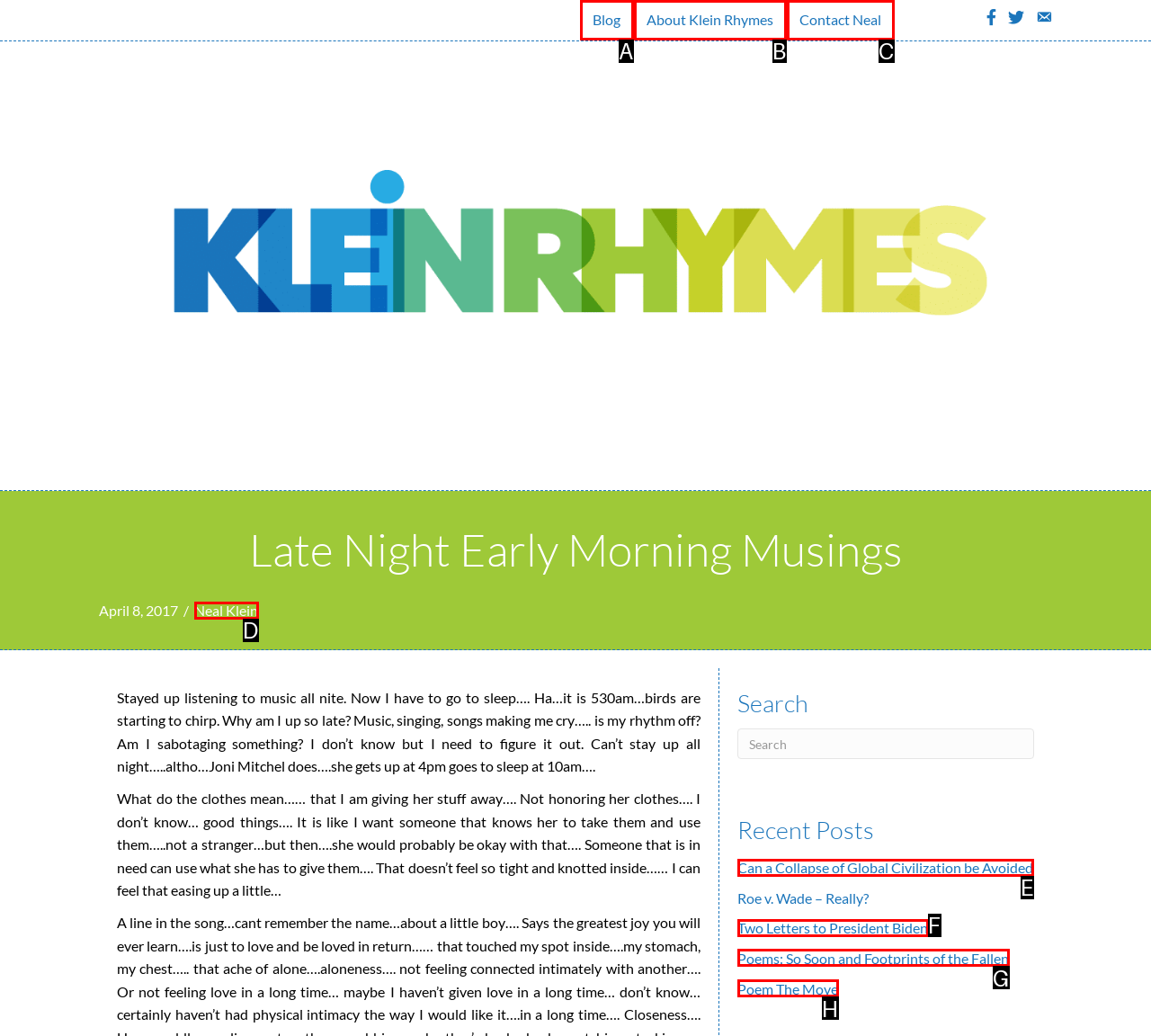Which UI element matches this description: Blog?
Reply with the letter of the correct option directly.

A